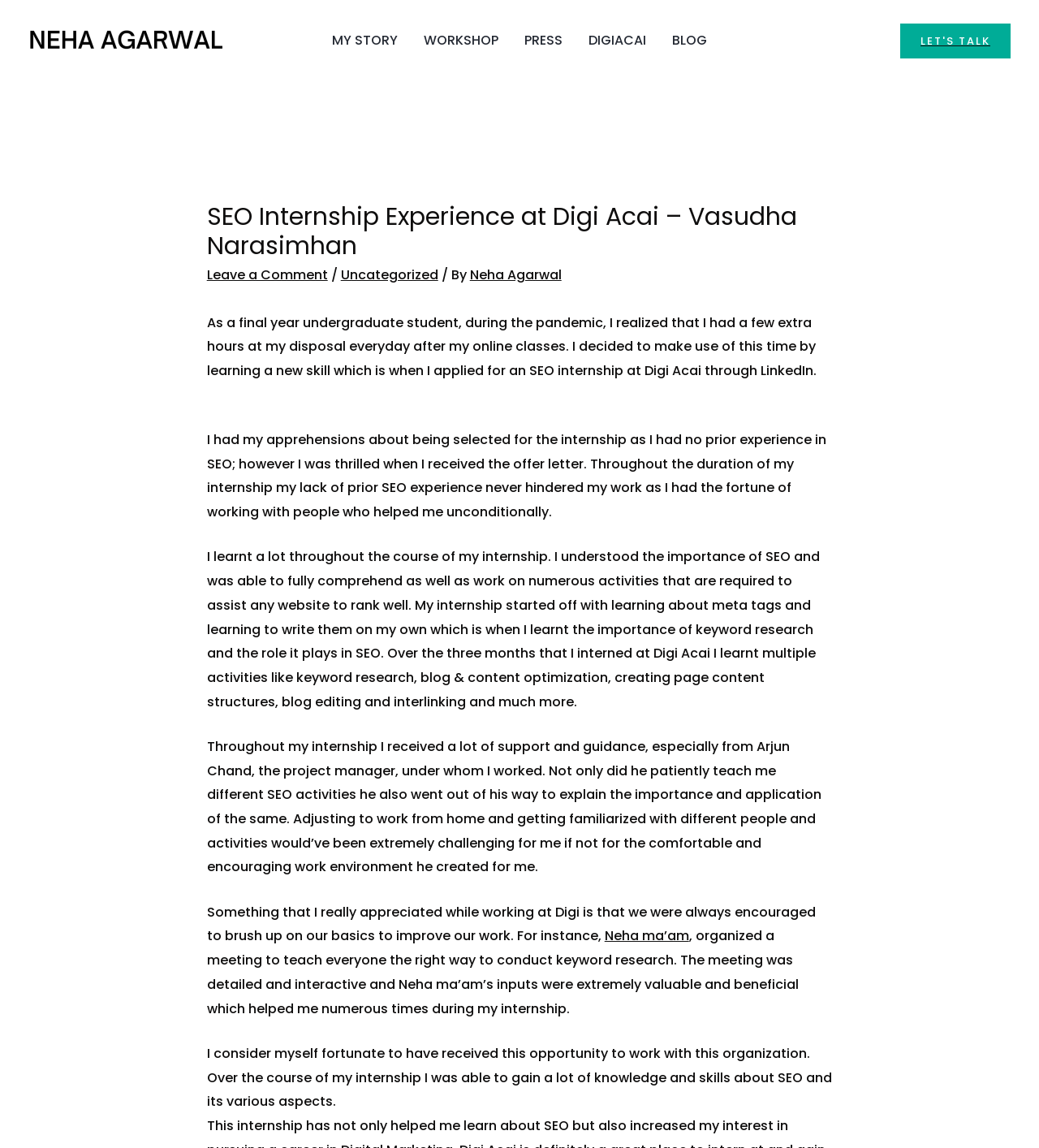Produce an elaborate caption capturing the essence of the webpage.

This webpage is about an individual's SEO internship experience at Digi Acai. At the top left, there is a link to "Neha Agarwal" accompanied by an image of the same person. Below this, there is a navigation menu with links to "MY STORY", "WORKSHOP", "PRESS", "DIGIACAI", and "BLOG". 

On the right side, there is a "LET'S TALK" link. Below this, there is a header section with a heading that reads "SEO Internship Experience at Digi Acai – Vasudha Narasimhan". This is followed by a link to "Leave a Comment" and a category label "Uncategorized" with a link to the author "Neha Agarwal". 

The main content of the webpage is a personal account of the author's SEO internship experience at Digi Acai. The text is divided into several paragraphs, describing how the author utilized their extra time during the pandemic to learn a new skill, their experience of working with the team, and the skills they acquired during the internship. The text also mentions the support and guidance received from the project manager, Arjun Chand, and the organization's emphasis on improving work through brushing up on basics. There is a link to "Neha ma’am" in one of the paragraphs, referring to a meeting organized to teach keyword research.